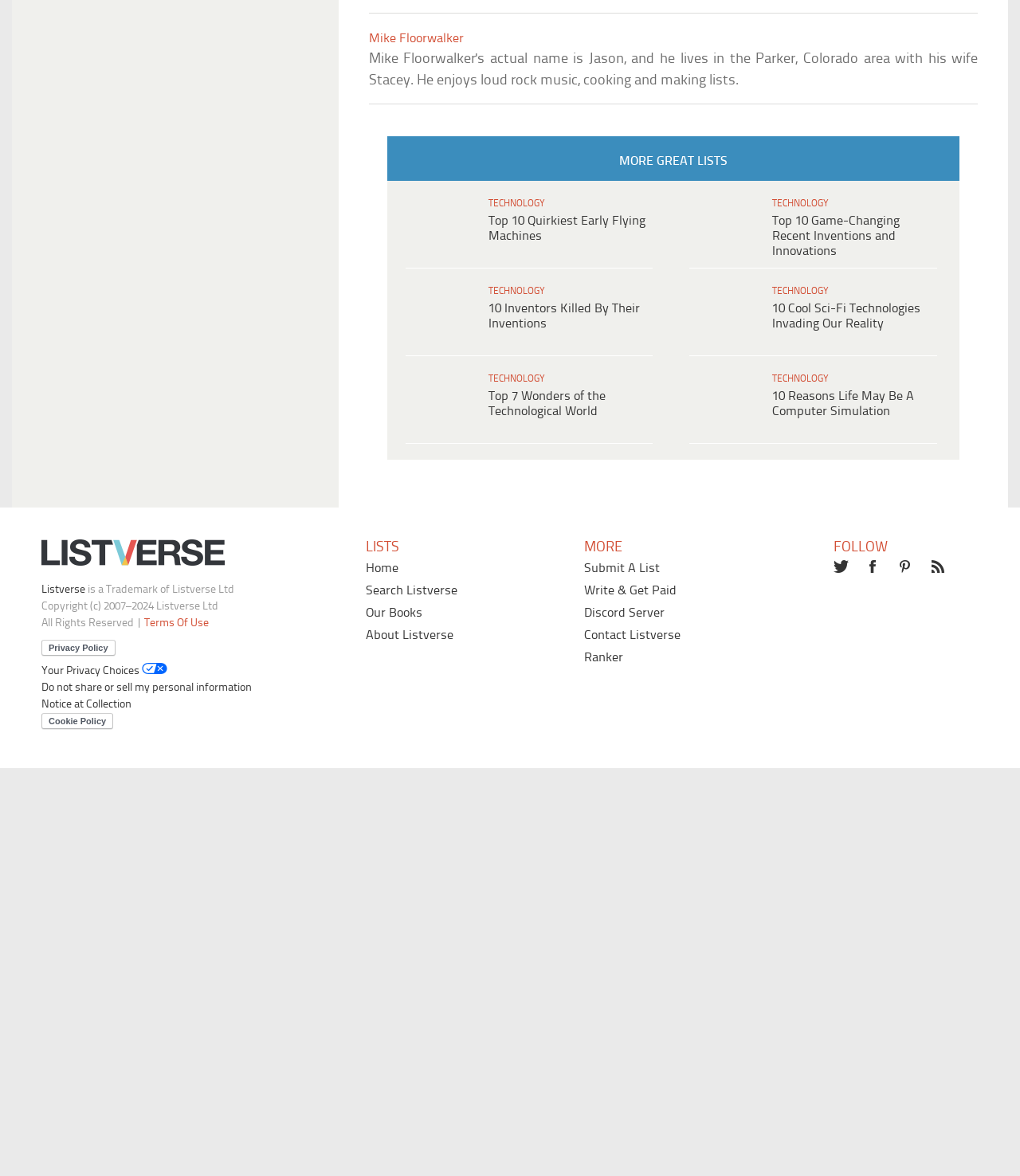How many shares does the article have?
Ensure your answer is thorough and detailed.

The webpage has a 'SHARES' section, and the number of shares is mentioned as 77, so the article has 77 shares.